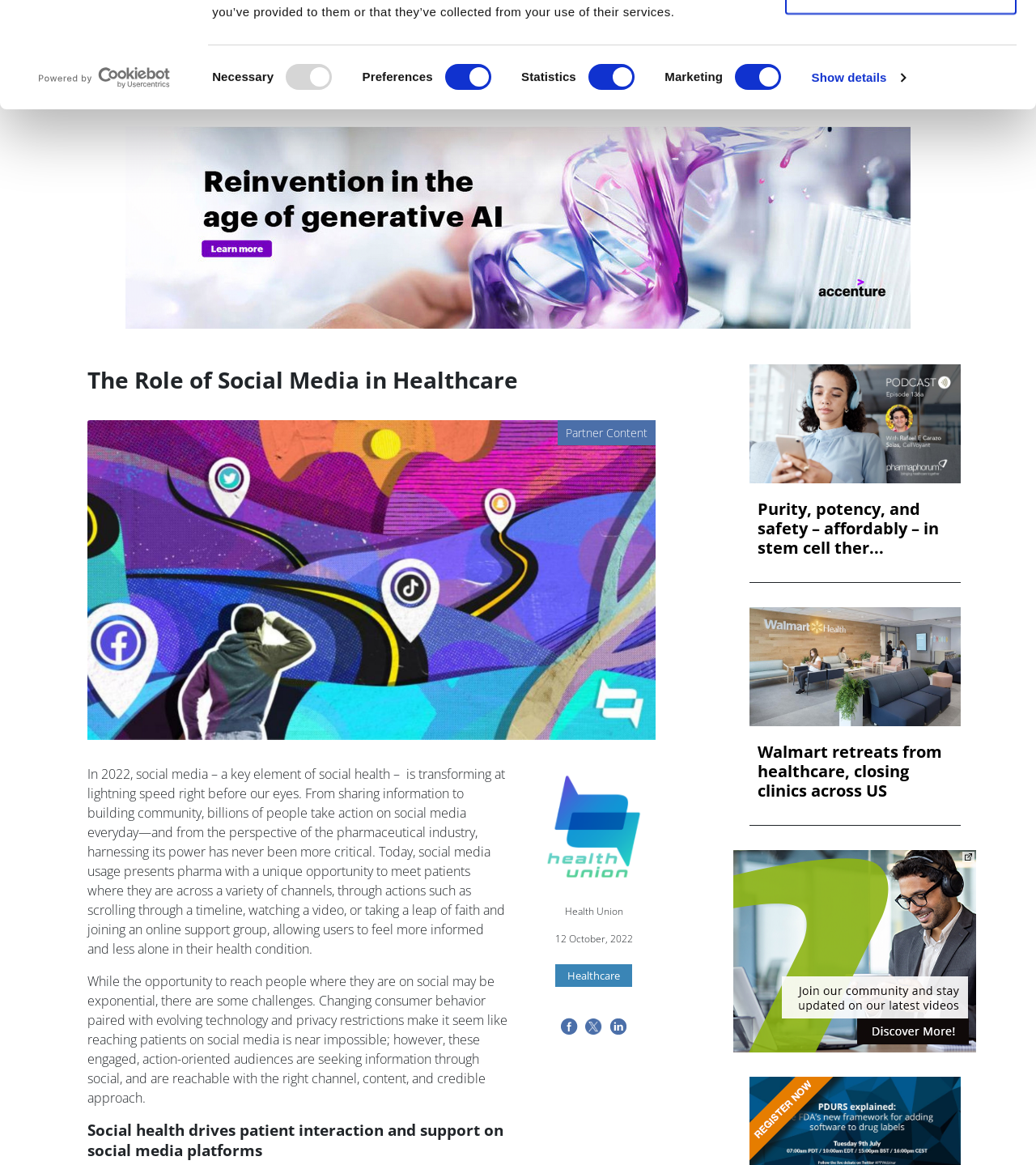What is the type of content sponsored by Health Union?
Answer the question using a single word or phrase, according to the image.

Partner Content